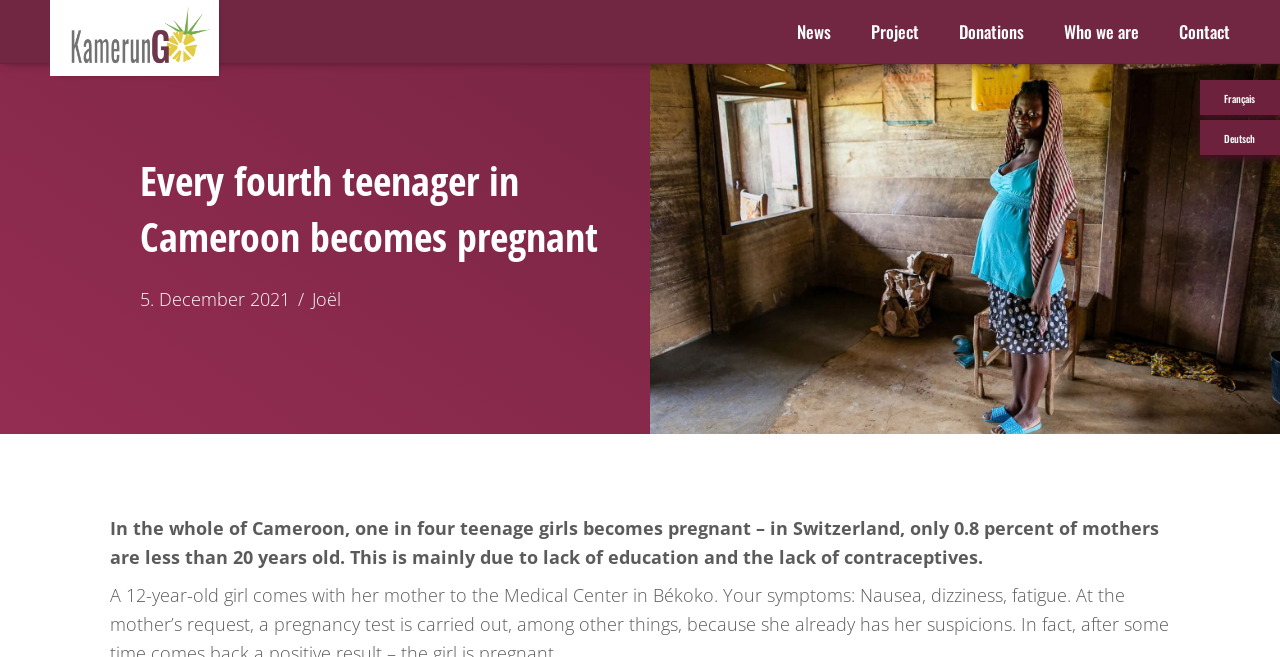Identify the bounding box coordinates necessary to click and complete the given instruction: "Click on the 'Donations' link".

[0.734, 0.0, 0.816, 0.097]